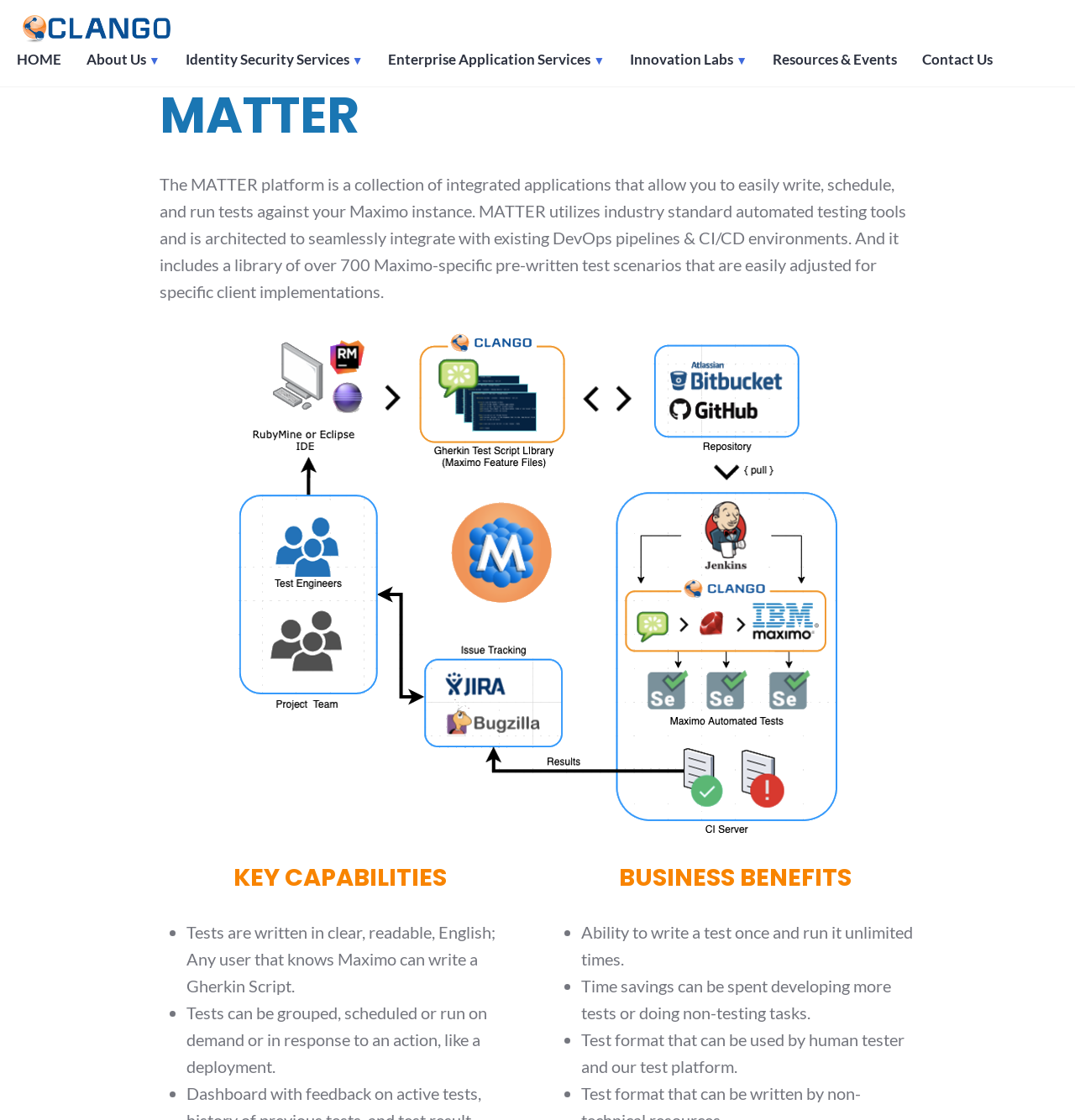Illustrate the webpage thoroughly, mentioning all important details.

The webpage is about MATTER, a platform that allows users to write, schedule, and run tests against their Maximo instance. At the top left corner, there is a logo of Clango Inc., accompanied by a link to the company's website. Next to the logo, there is a main navigation menu with several links, including "HOME", "About Us", "Identity Security Services", "Enterprise Application Services", "Innovation Labs", "Resources & Events", and "Contact Us". Some of these links have submenus.

Below the navigation menu, there is a heading that reads "MATTER", followed by a paragraph of text that describes the platform's features and benefits. The text is accompanied by an image that takes up most of the width of the page.

Further down, there are two sections: "KEY CAPABILITIES" and "BUSINESS BENEFITS". The "KEY CAPABILITIES" section lists three bullet points that describe the platform's features, such as writing tests in clear English and grouping or scheduling tests. The "BUSINESS BENEFITS" section lists four bullet points that describe the benefits of using the platform, such as saving time and using a test format that can be used by human testers and the test platform.

Throughout the page, there are several links, headings, and images that provide a clear and organized layout, making it easy to navigate and understand the content.